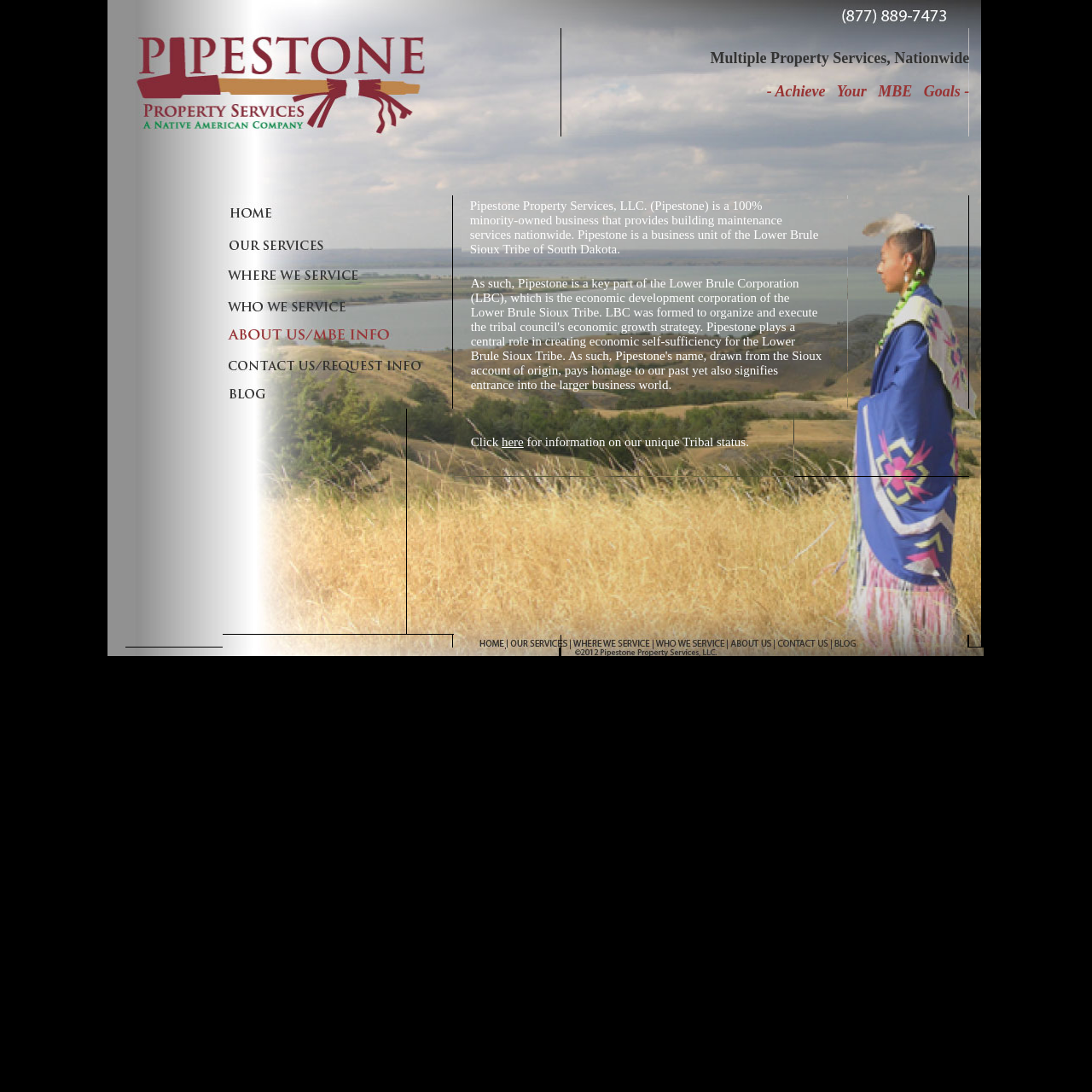Show the bounding box coordinates for the element that needs to be clicked to execute the following instruction: "Explore Shop-Related Tips". Provide the coordinates in the form of four float numbers between 0 and 1, i.e., [left, top, right, bottom].

None